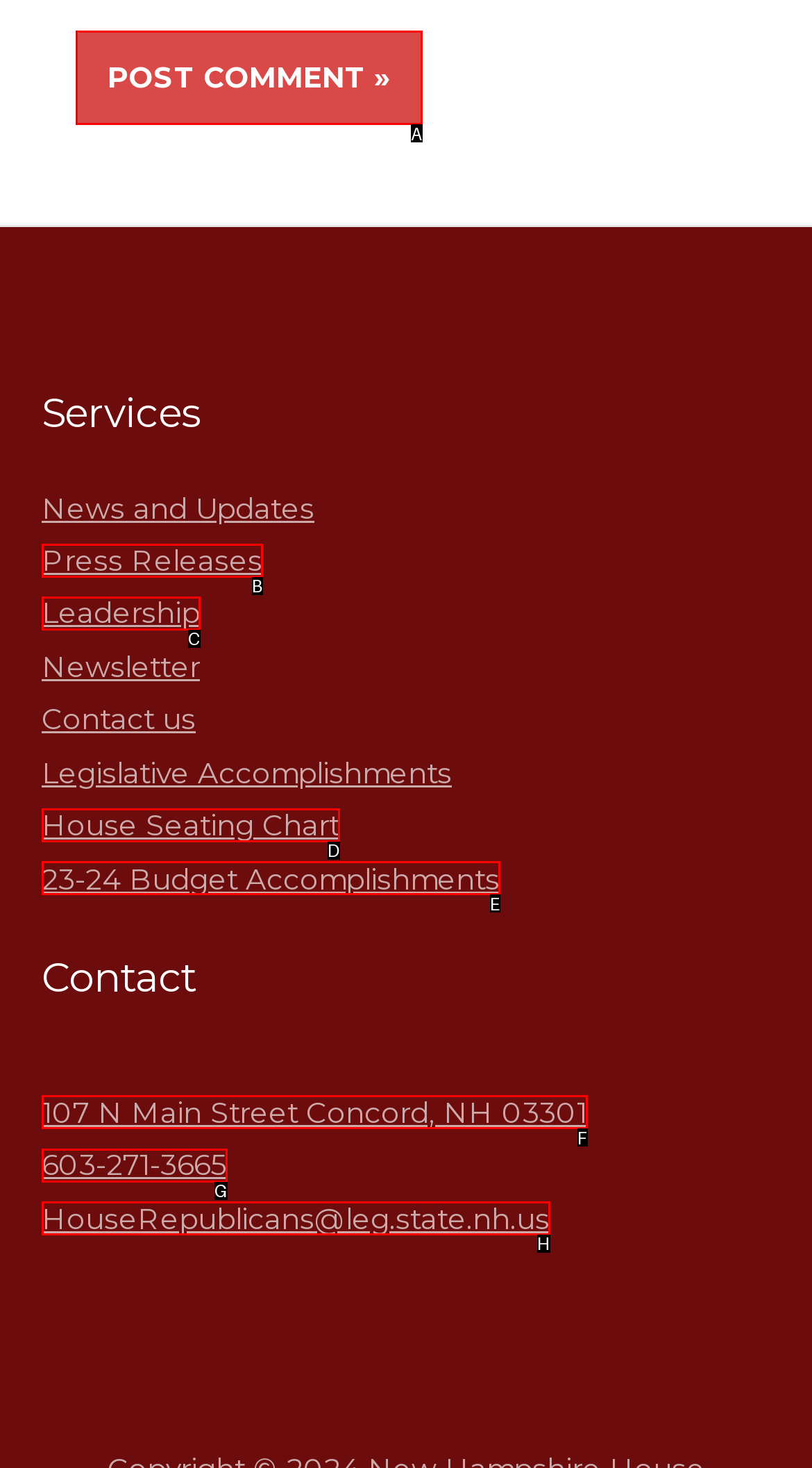Identify the letter of the option that should be selected to accomplish the following task: Click the 'Post Comment »' button. Provide the letter directly.

A